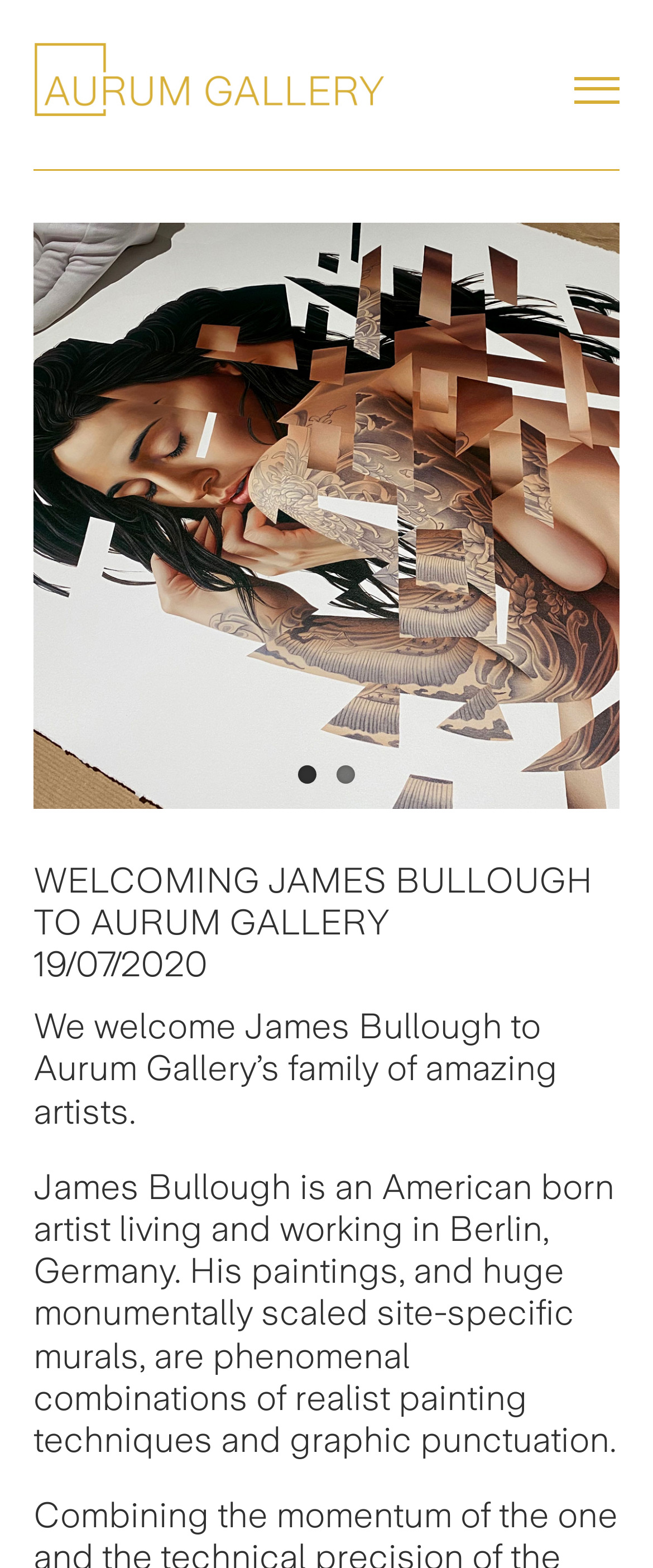Provide a short, one-word or phrase answer to the question below:
When was James Bullough welcomed to Aurum Gallery?

19/07/2020